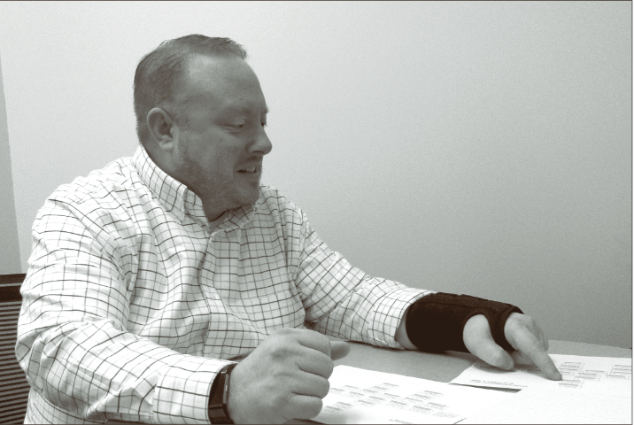What is the color of the wall in the background?
Look at the screenshot and respond with a single word or phrase.

Light